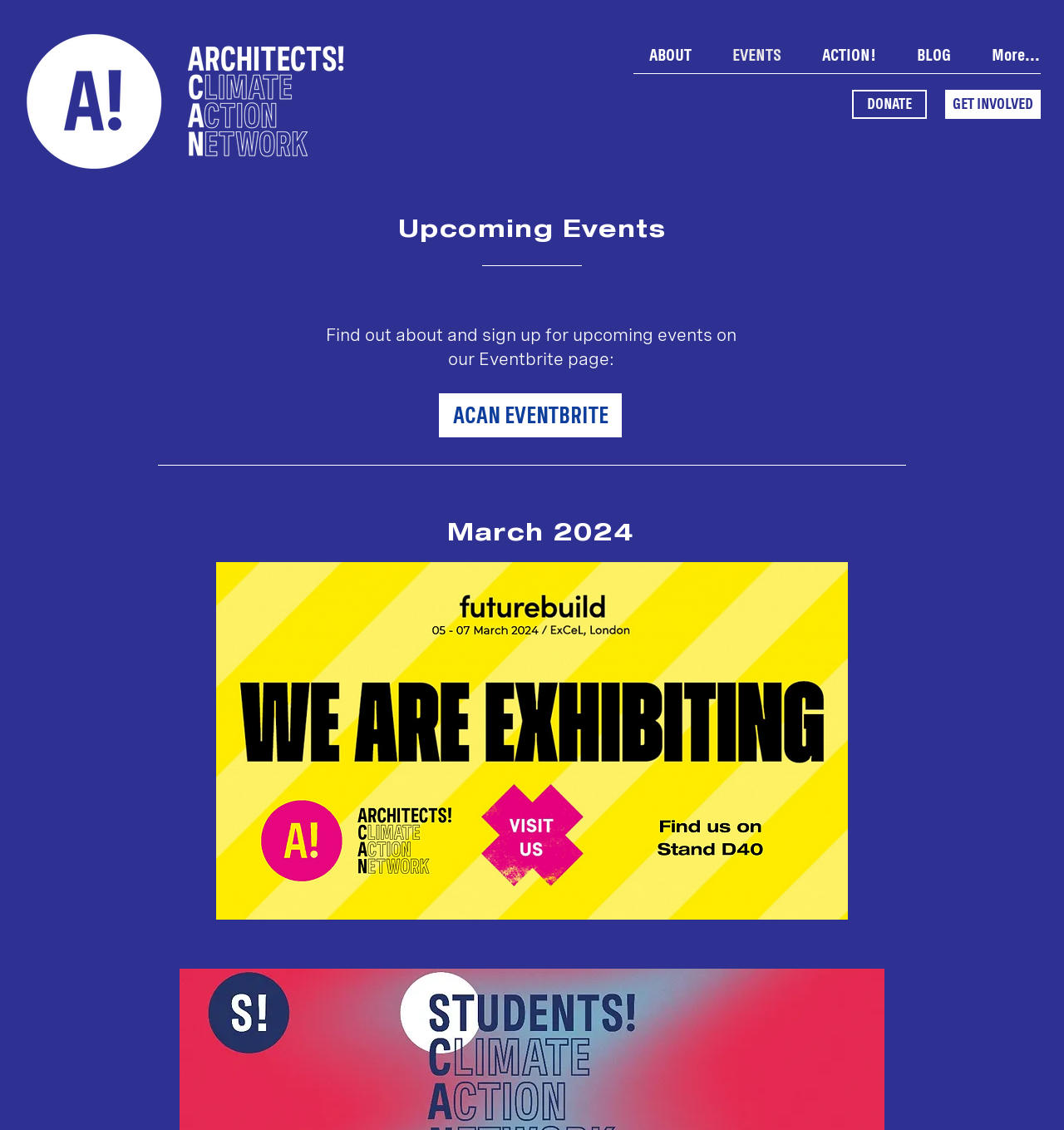Describe all significant elements and features of the webpage.

The webpage appears to be an events page for the Architects Climate Action Network (ACAN). At the top left, there is a logo of ACAN, which is an image of the organization's logo. 

To the right of the logo, there is a navigation menu with links to different sections of the website, including "ABOUT", "EVENTS", "ACTION!", "BLOG", and "More...". 

Below the navigation menu, there are two prominent calls-to-action: a "DONATE" button and a "GET INVOLVED" button, positioned side by side.

The main content of the page is divided into two sections. The first section is headed by "Upcoming Events" and provides a brief description of how to find out about and sign up for upcoming events on the organization's Eventbrite page. There is a link to the Eventbrite page below this description.

The second section is headed by "March 2024" and appears to be promoting an event, with a graphical element that says "Find us on Stand D40.png". This graphical element also contains a link, but the link text is empty.